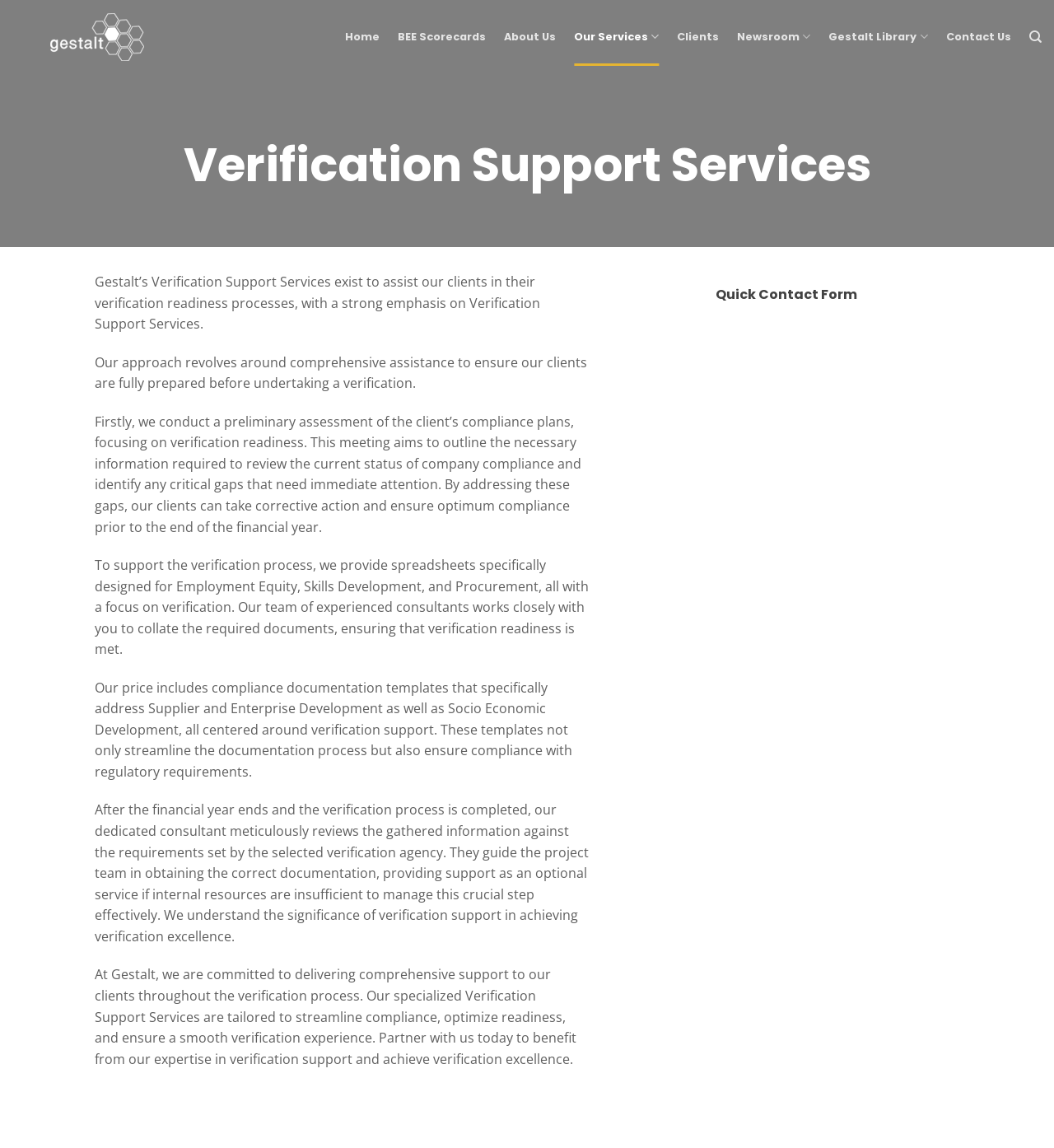Locate the bounding box coordinates of the clickable region necessary to complete the following instruction: "Click Gestalt Consult logo". Provide the coordinates in the format of four float numbers between 0 and 1, i.e., [left, top, right, bottom].

[0.012, 0.011, 0.145, 0.054]